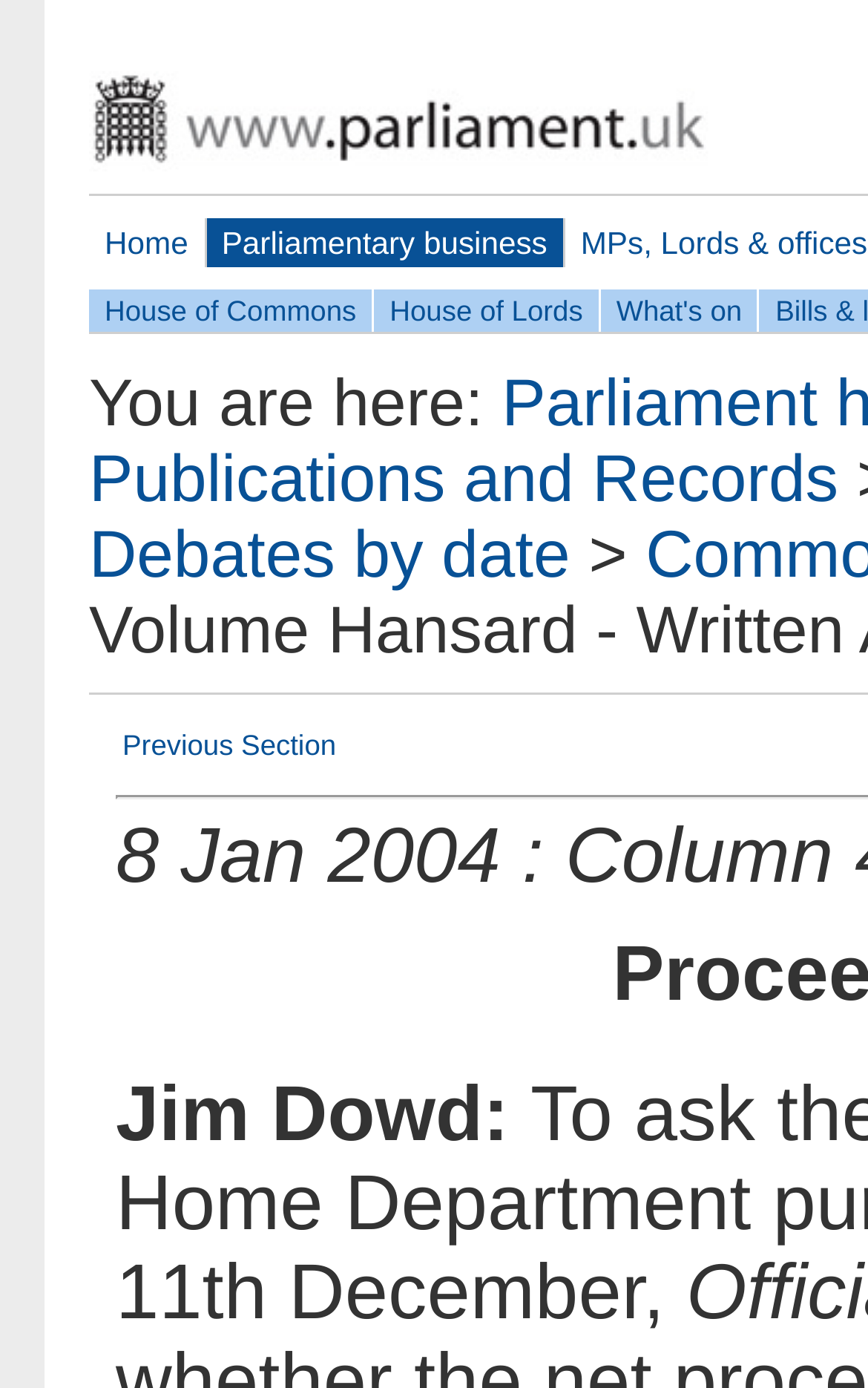Answer the question below with a single word or a brief phrase: 
What is the text above the 'Publications and Records' link?

You are here: